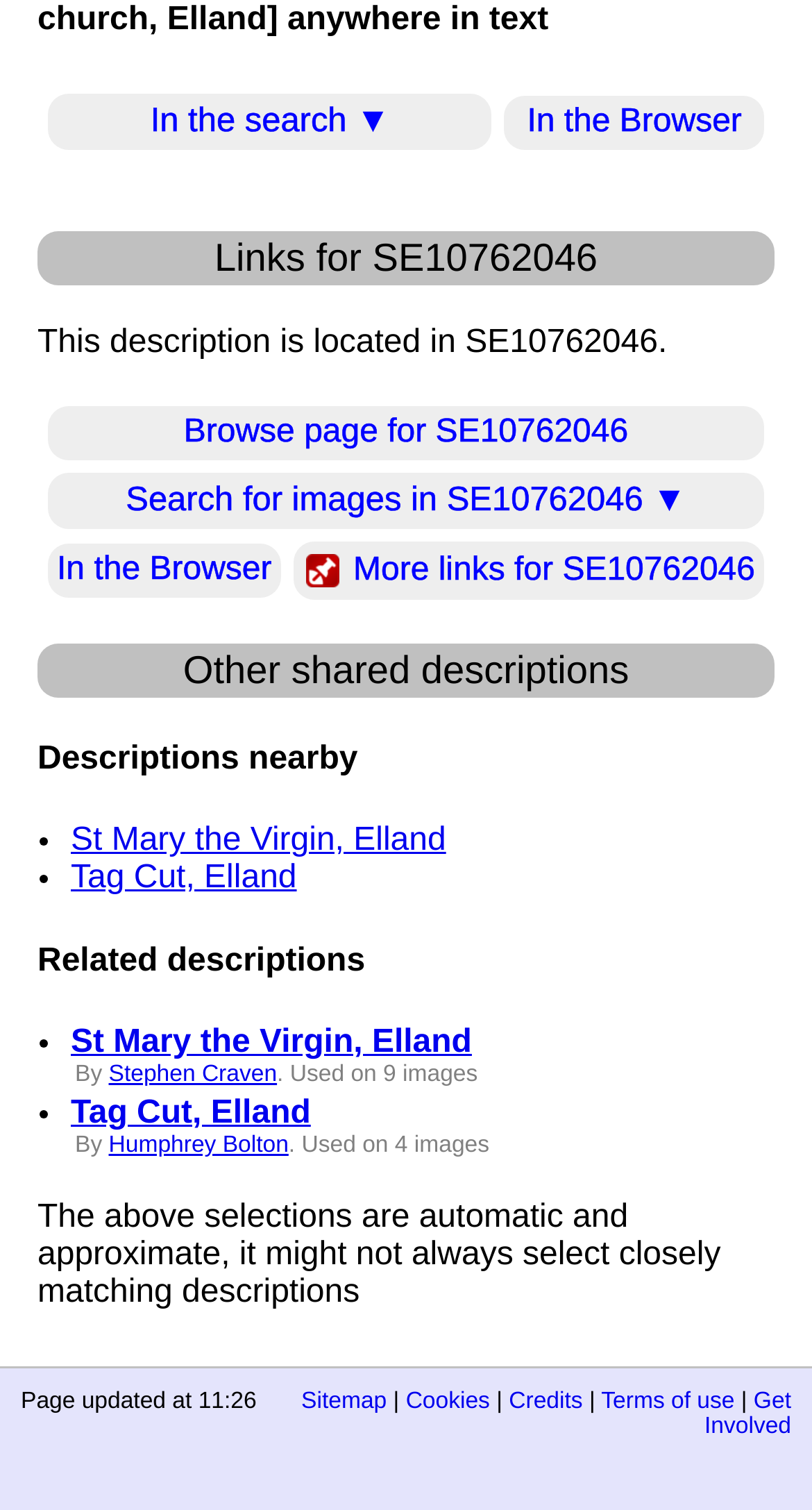Specify the bounding box coordinates of the area to click in order to execute this command: 'Go to St Mary the Virgin, Elland'. The coordinates should consist of four float numbers ranging from 0 to 1, and should be formatted as [left, top, right, bottom].

[0.087, 0.545, 0.549, 0.569]